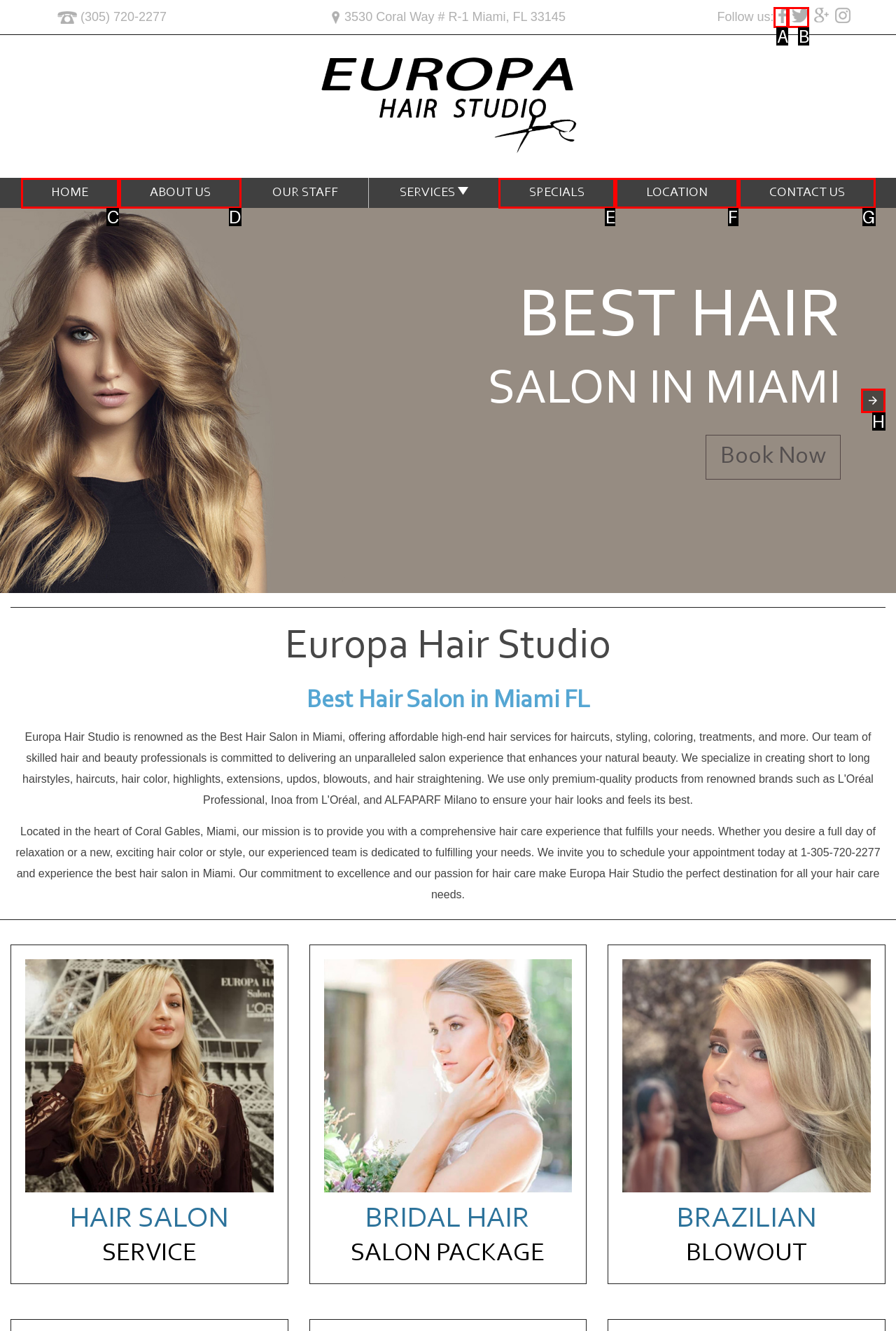Given the description: Politics, identify the HTML element that fits best. Respond with the letter of the correct option from the choices.

None